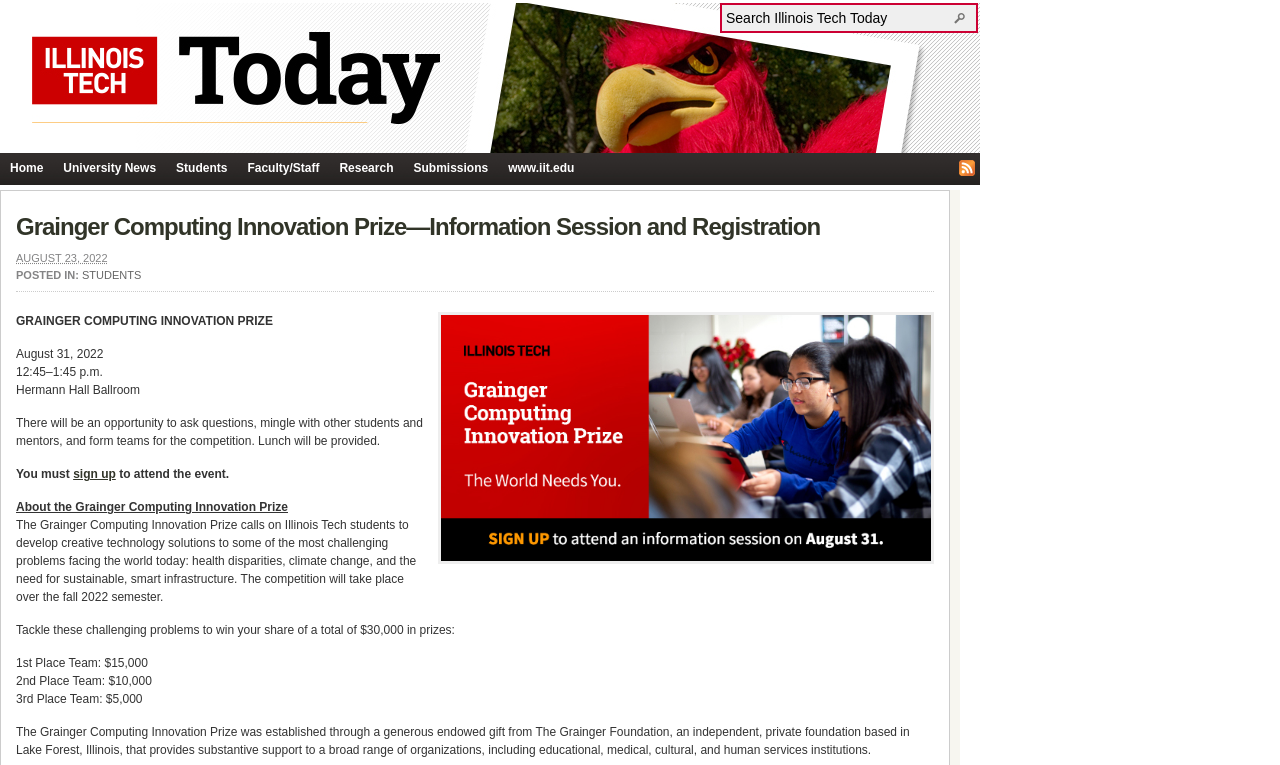Indicate the bounding box coordinates of the element that needs to be clicked to satisfy the following instruction: "Register for the Grainger Computing Innovation Prize event". The coordinates should be four float numbers between 0 and 1, i.e., [left, top, right, bottom].

[0.057, 0.611, 0.09, 0.629]